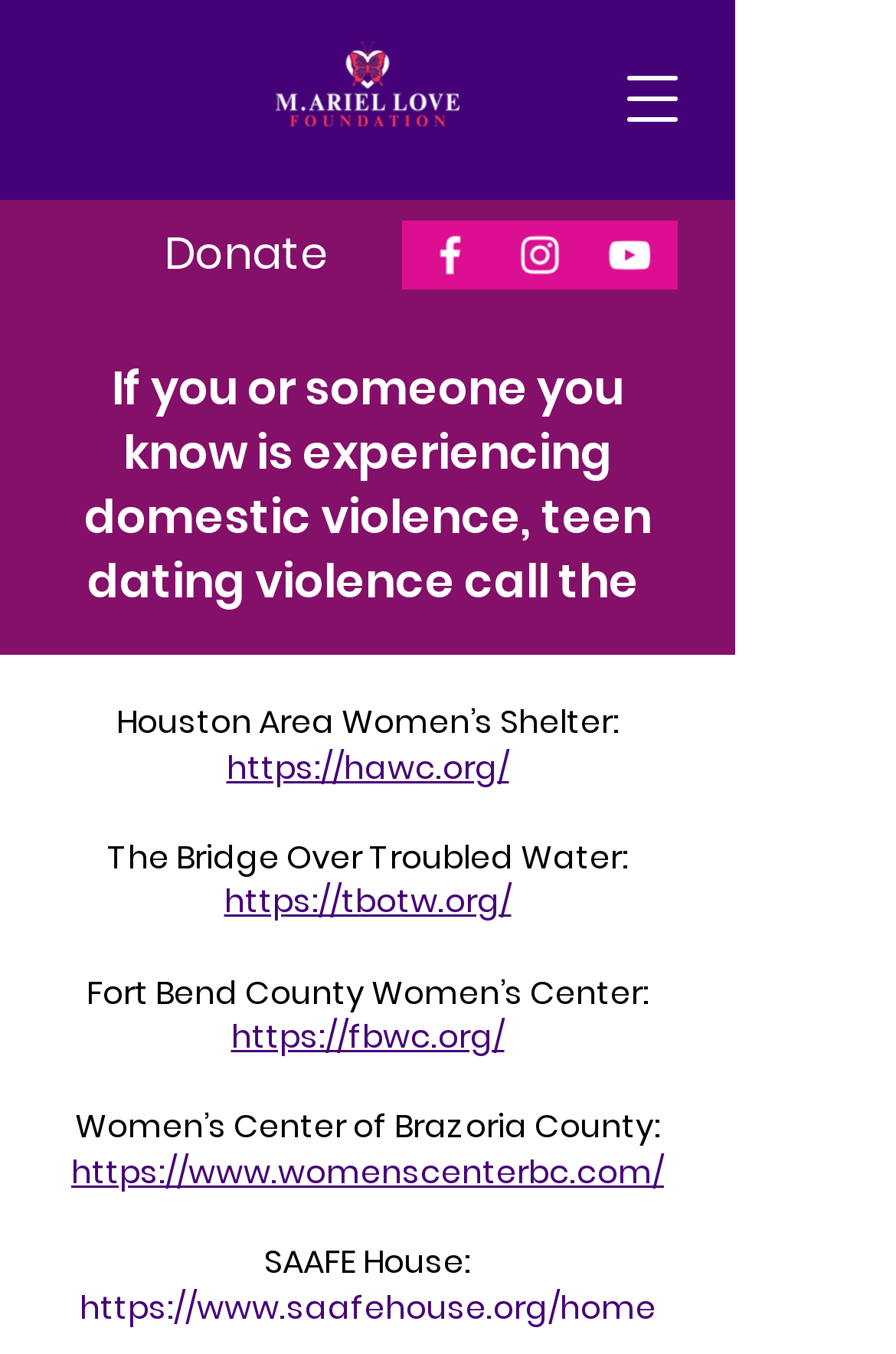Determine the bounding box coordinates of the element's region needed to click to follow the instruction: "Open navigation menu". Provide these coordinates as four float numbers between 0 and 1, formatted as [left, top, right, bottom].

[0.664, 0.031, 0.792, 0.115]